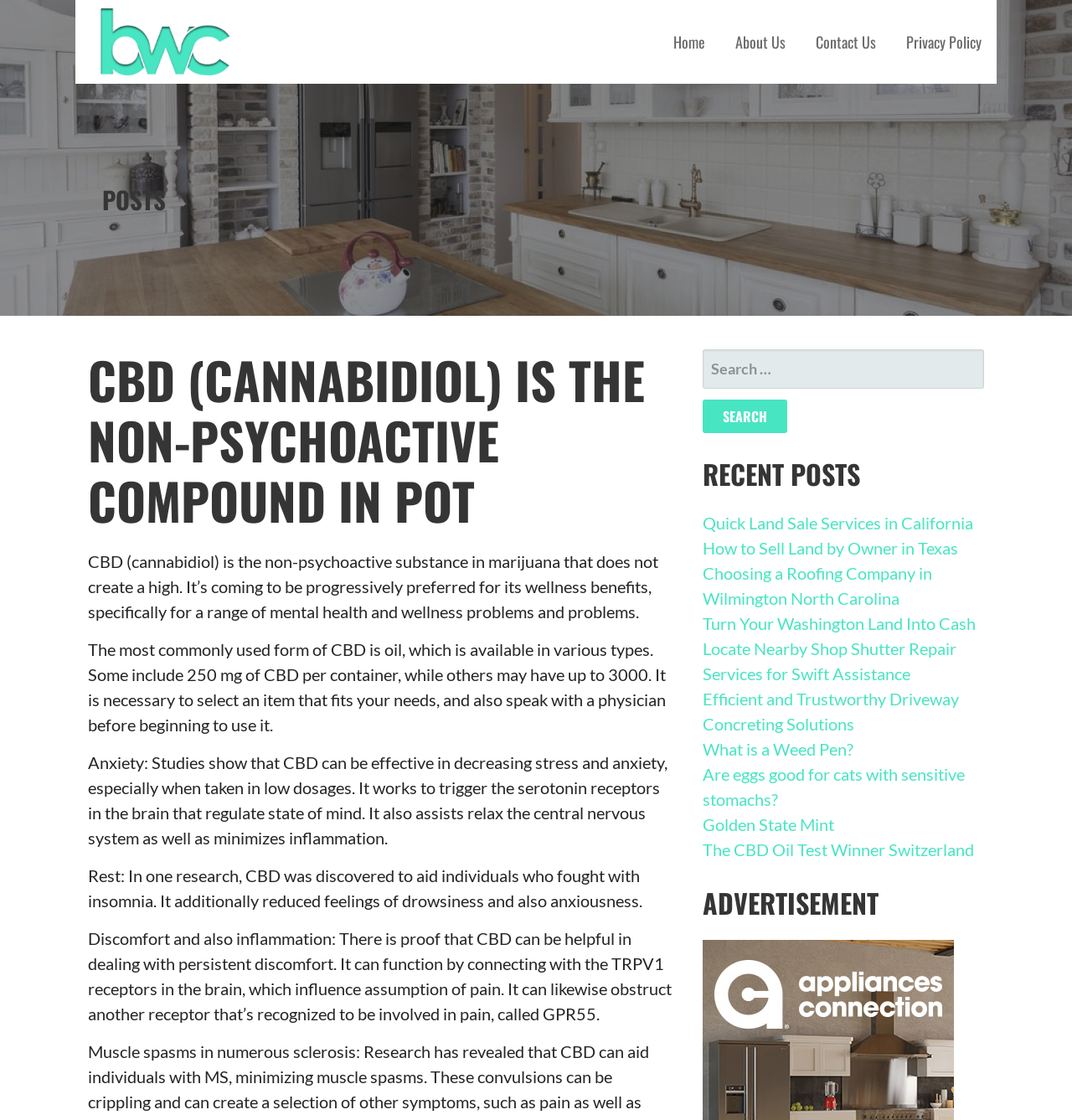Please find the bounding box for the following UI element description. Provide the coordinates in (top-left x, top-left y, bottom-right x, bottom-right y) format, with values between 0 and 1: Golden State Mint

[0.655, 0.727, 0.778, 0.745]